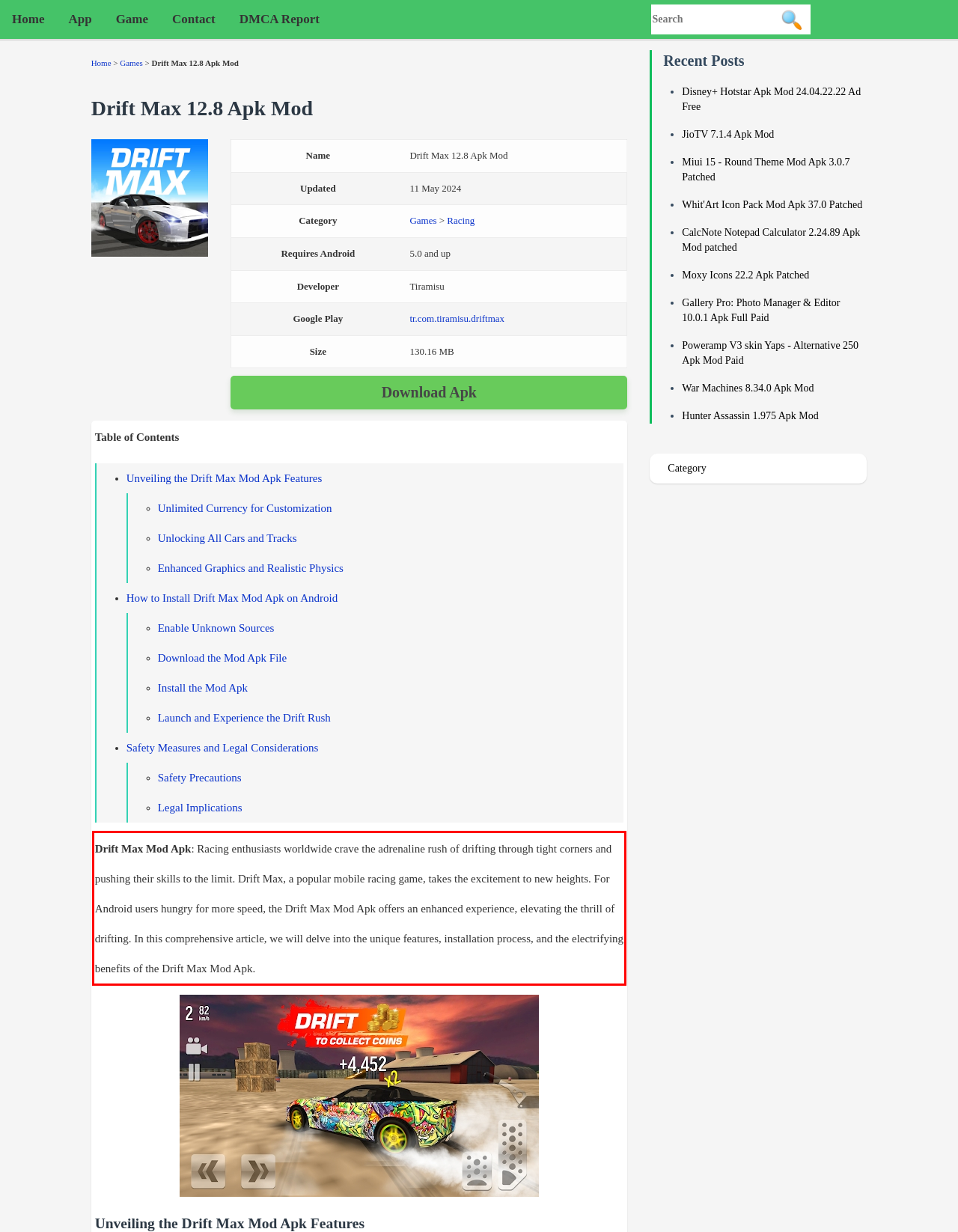You have a screenshot of a webpage, and there is a red bounding box around a UI element. Utilize OCR to extract the text within this red bounding box.

Drift Max Mod Apk: Racing enthusiasts worldwide crave the adrenaline rush of drifting through tight corners and pushing their skills to the limit. Drift Max, a popular mobile racing game, takes the excitement to new heights. For Android users hungry for more speed, the Drift Max Mod Apk offers an enhanced experience, elevating the thrill of drifting. In this comprehensive article, we will delve into the unique features, installation process, and the electrifying benefits of the Drift Max Mod Apk.